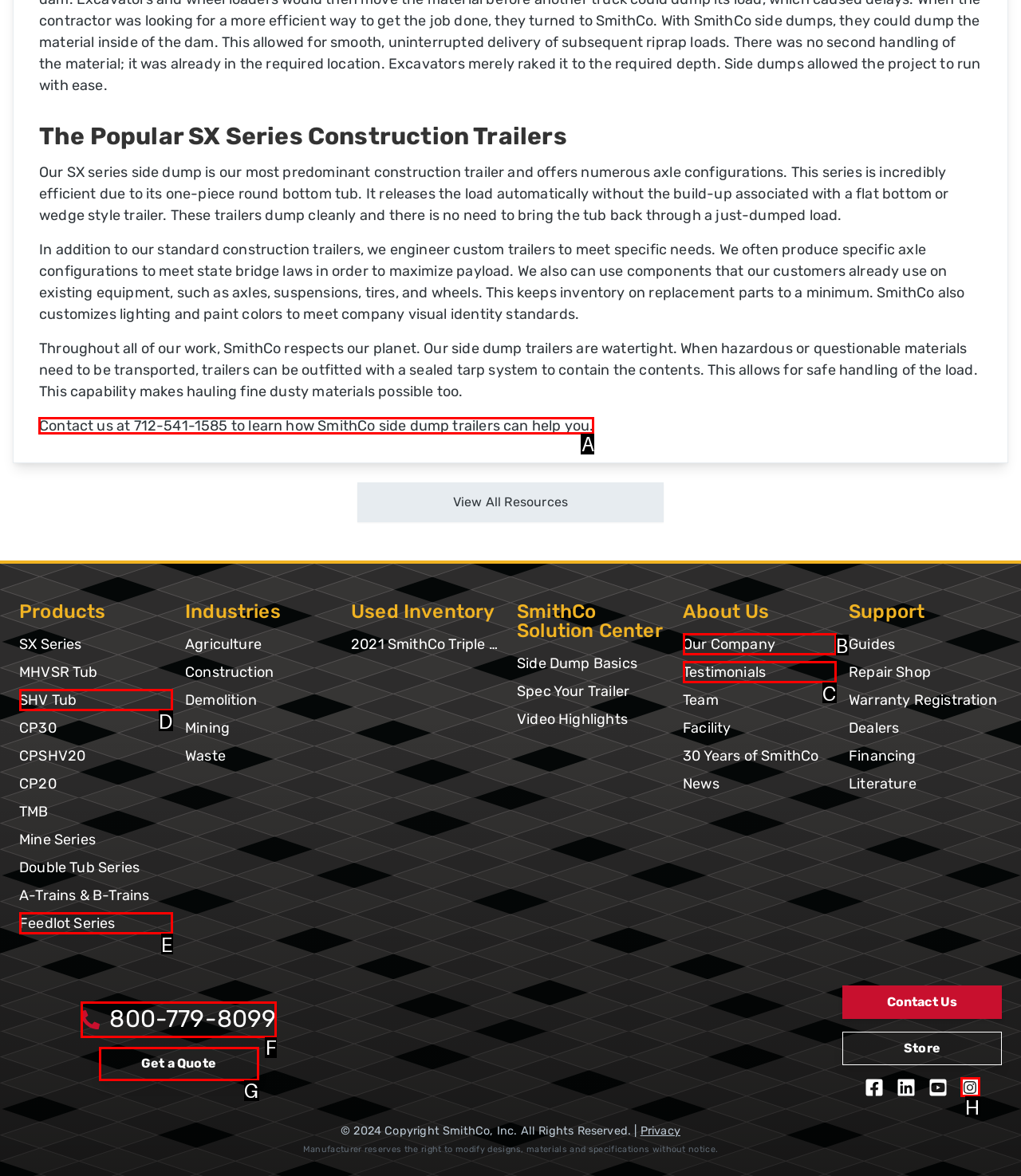Select the appropriate HTML element to click for the following task: Contact us
Answer with the letter of the selected option from the given choices directly.

A